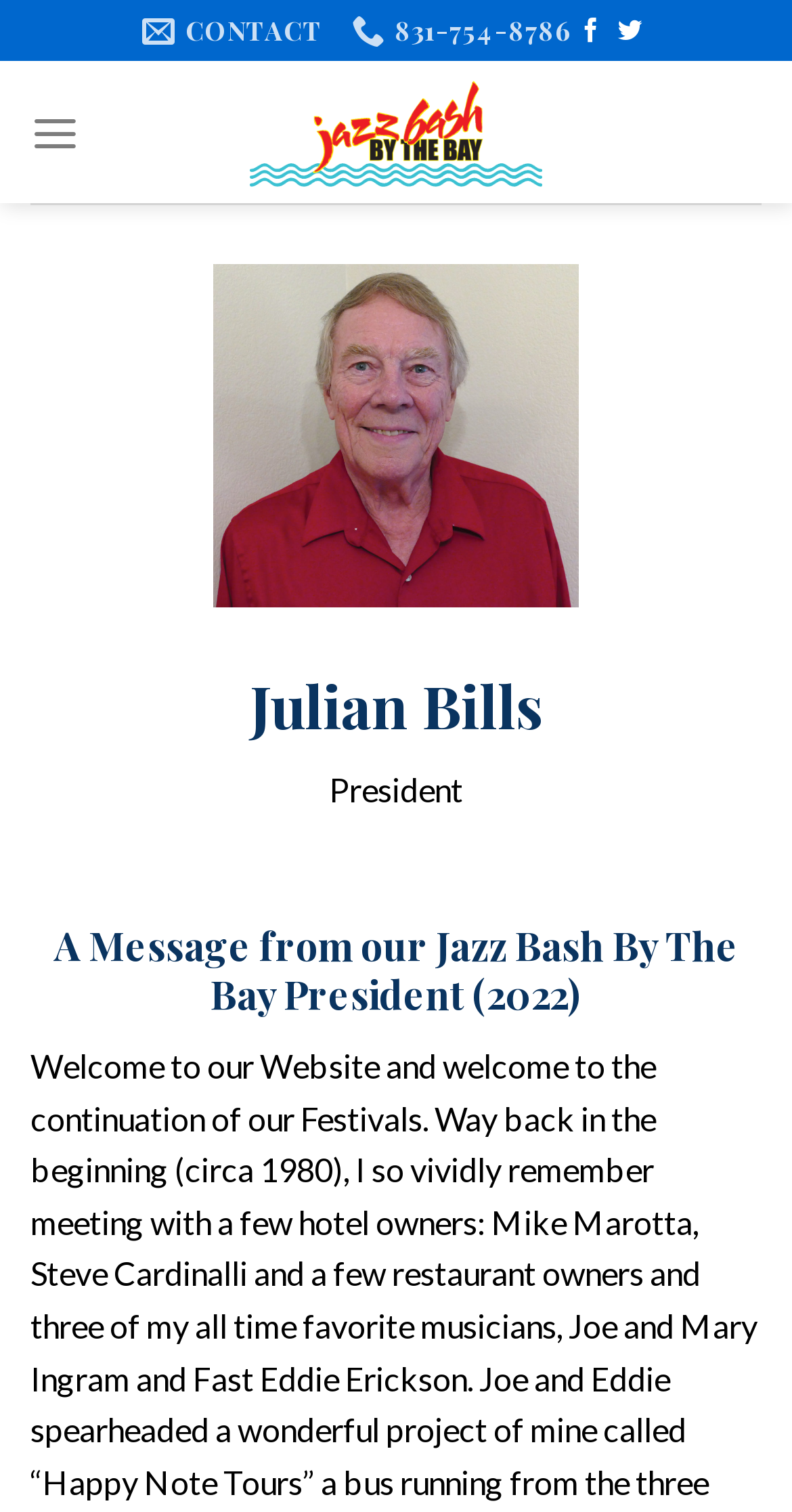Who is the president of Jazz Bash Monterey?
Look at the screenshot and give a one-word or phrase answer.

Julian Bills